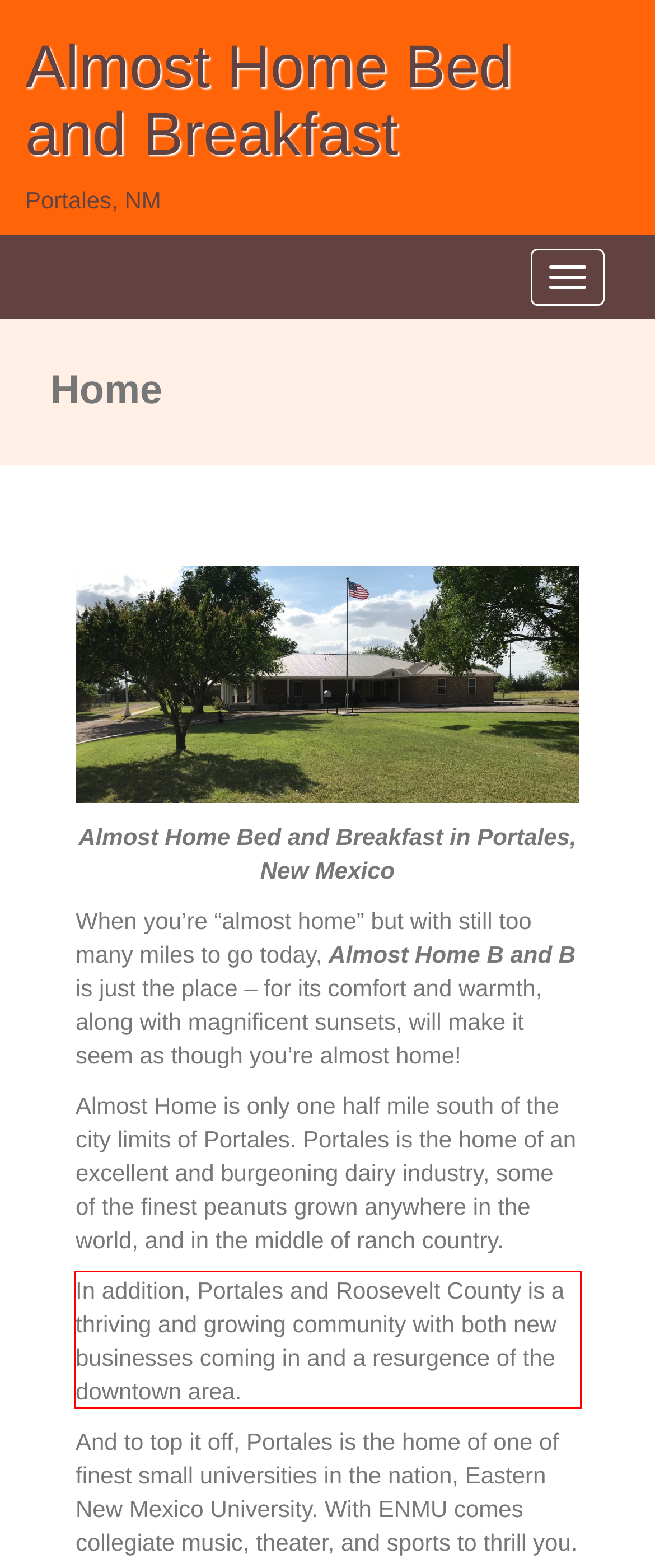Please use OCR to extract the text content from the red bounding box in the provided webpage screenshot.

In addition, Portales and Roosevelt County is a thriving and growing community with both new businesses coming in and a resurgence of the downtown area.